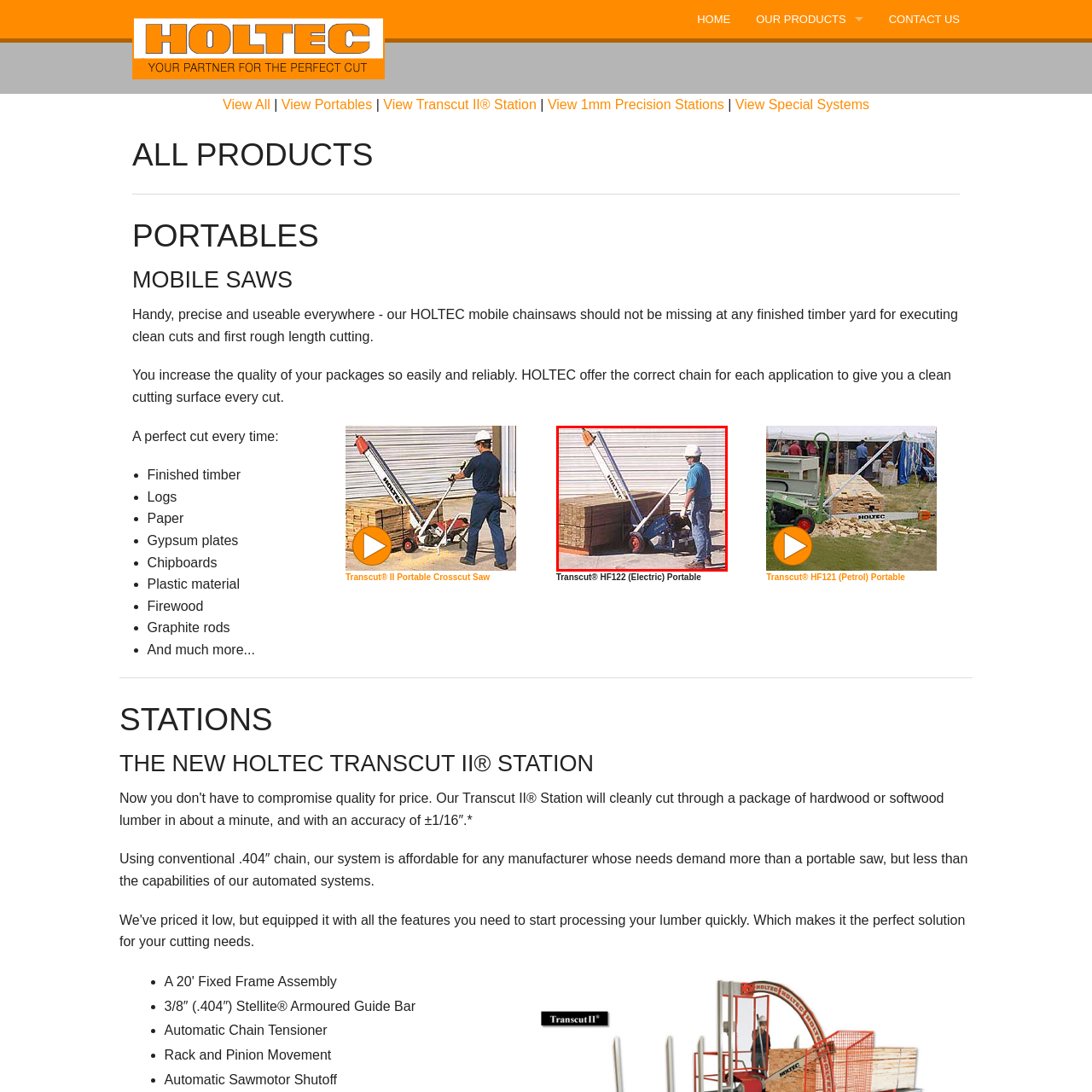Study the image surrounded by the red bounding box and respond as thoroughly as possible to the following question, using the image for reference: What is the purpose of the portable chainsaw?

The caption explains that the portable chainsaw is an essential asset in any timber yard, enhancing efficiency and accuracy in cutting, and ensuring high-quality results for timber processing tasks.